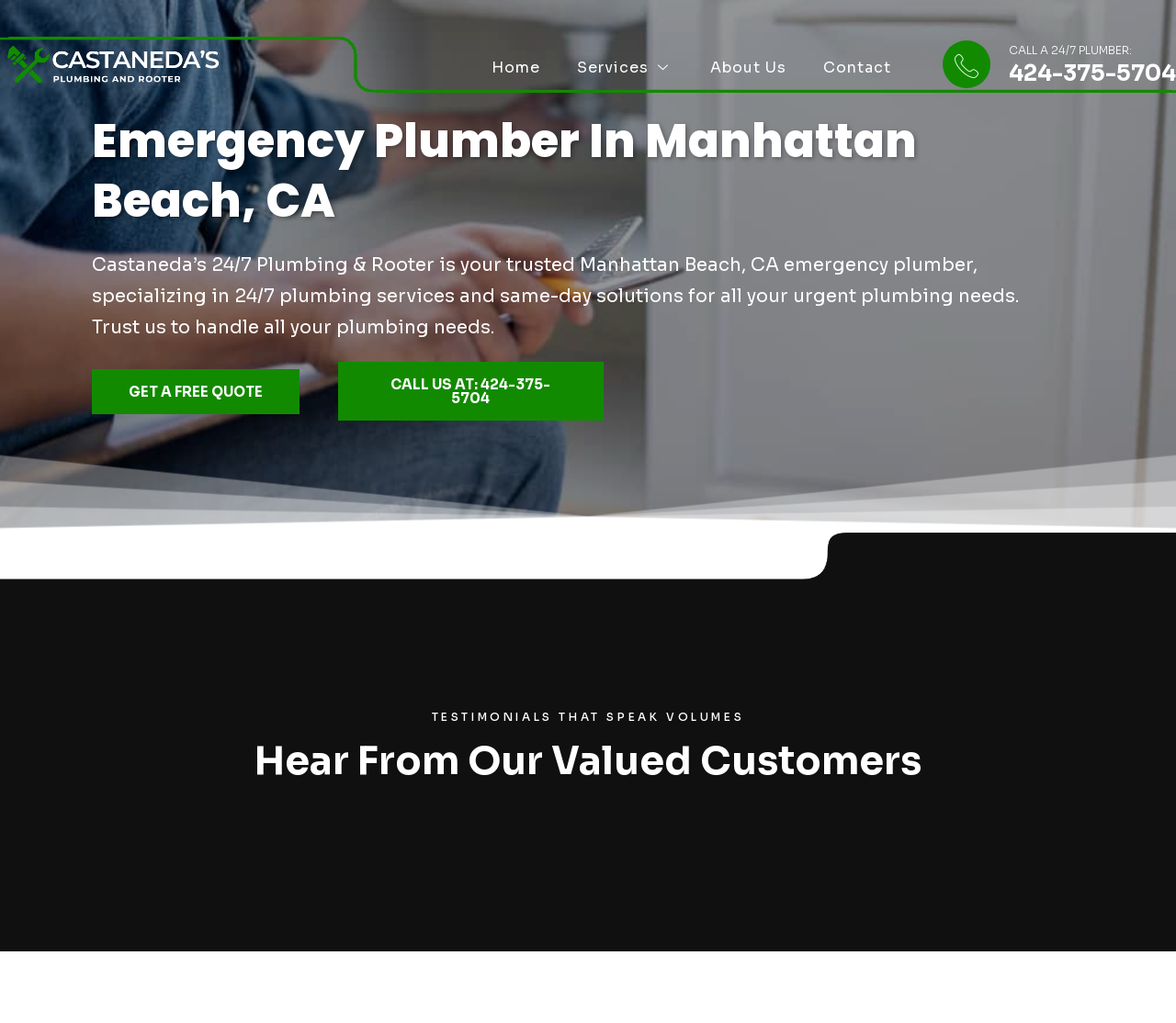What can you do on this webpage?
Kindly answer the question with as much detail as you can.

I found this information by looking at the link elements on the webpage, which include 'GET A FREE QUOTE' and 'CALL US AT: 424-375-5704', indicating that users can request a quote or call for plumbing services.